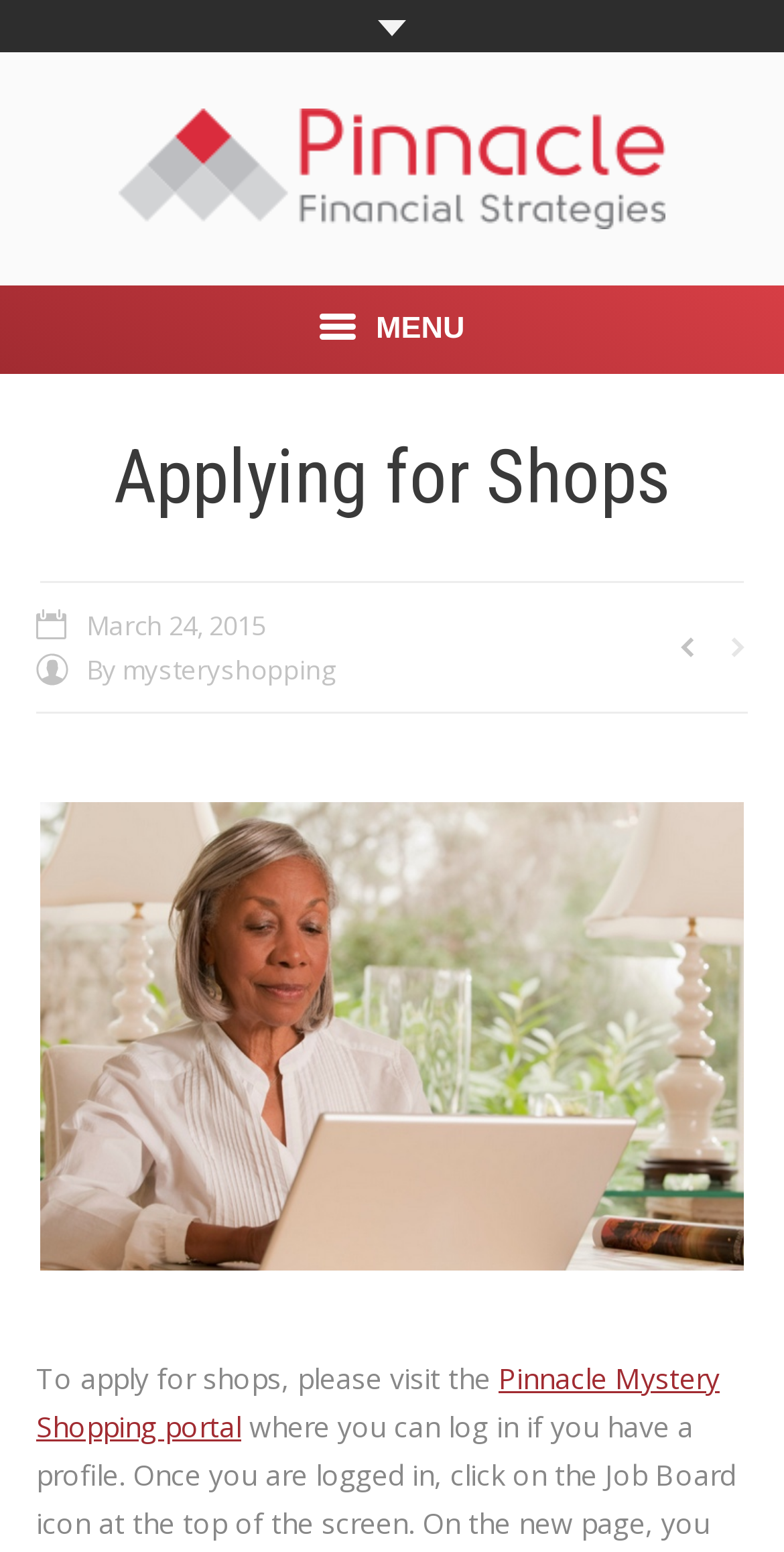Please identify the bounding box coordinates of the element that needs to be clicked to execute the following command: "Visit the Pinnacle Mystery Shopping portal". Provide the bounding box using four float numbers between 0 and 1, formatted as [left, top, right, bottom].

[0.046, 0.876, 0.918, 0.932]